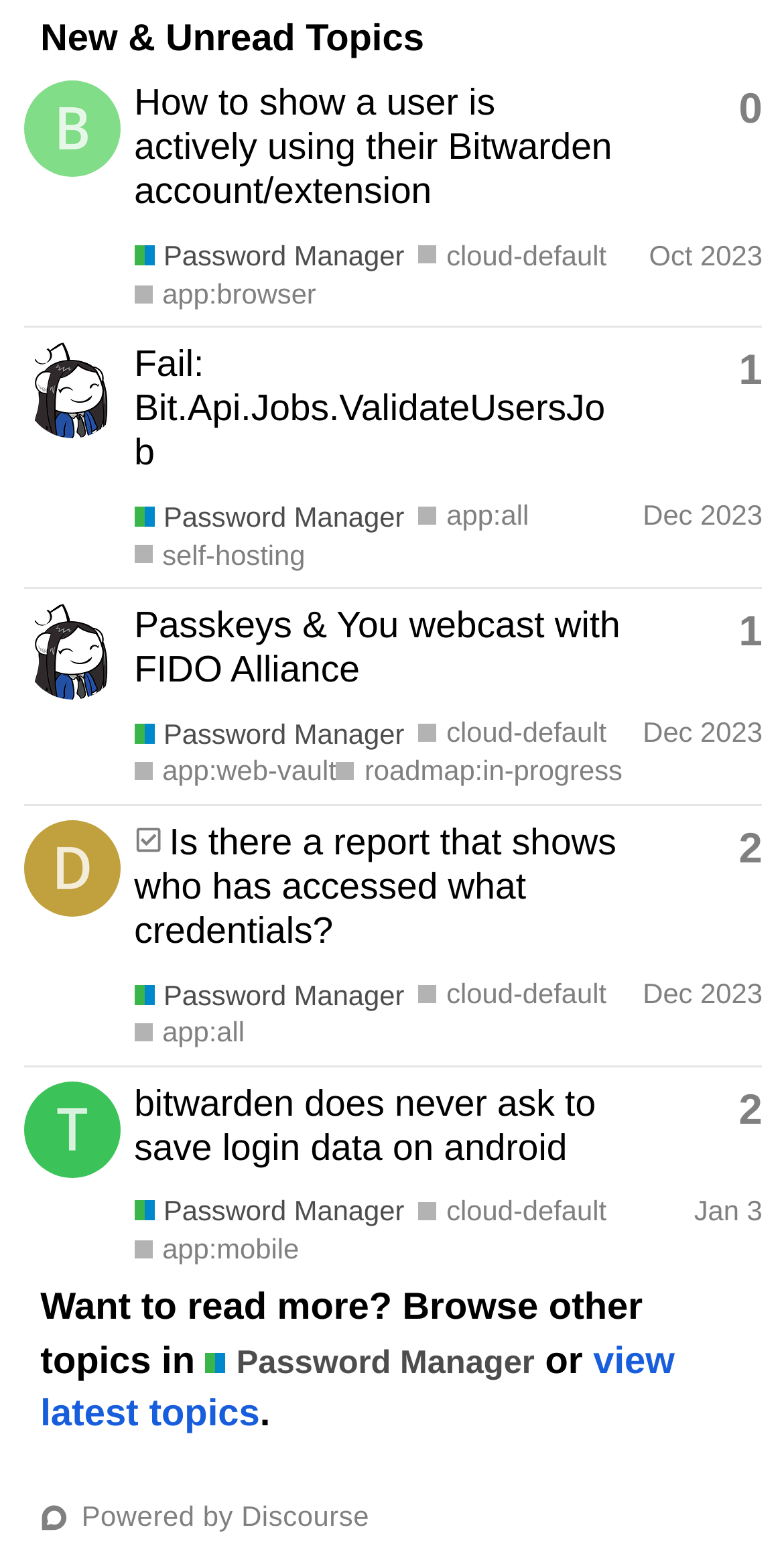Please respond in a single word or phrase: 
How many replies does the topic 'Fail: Bit.Api.Jobs.ValidateUsersJob' have?

1